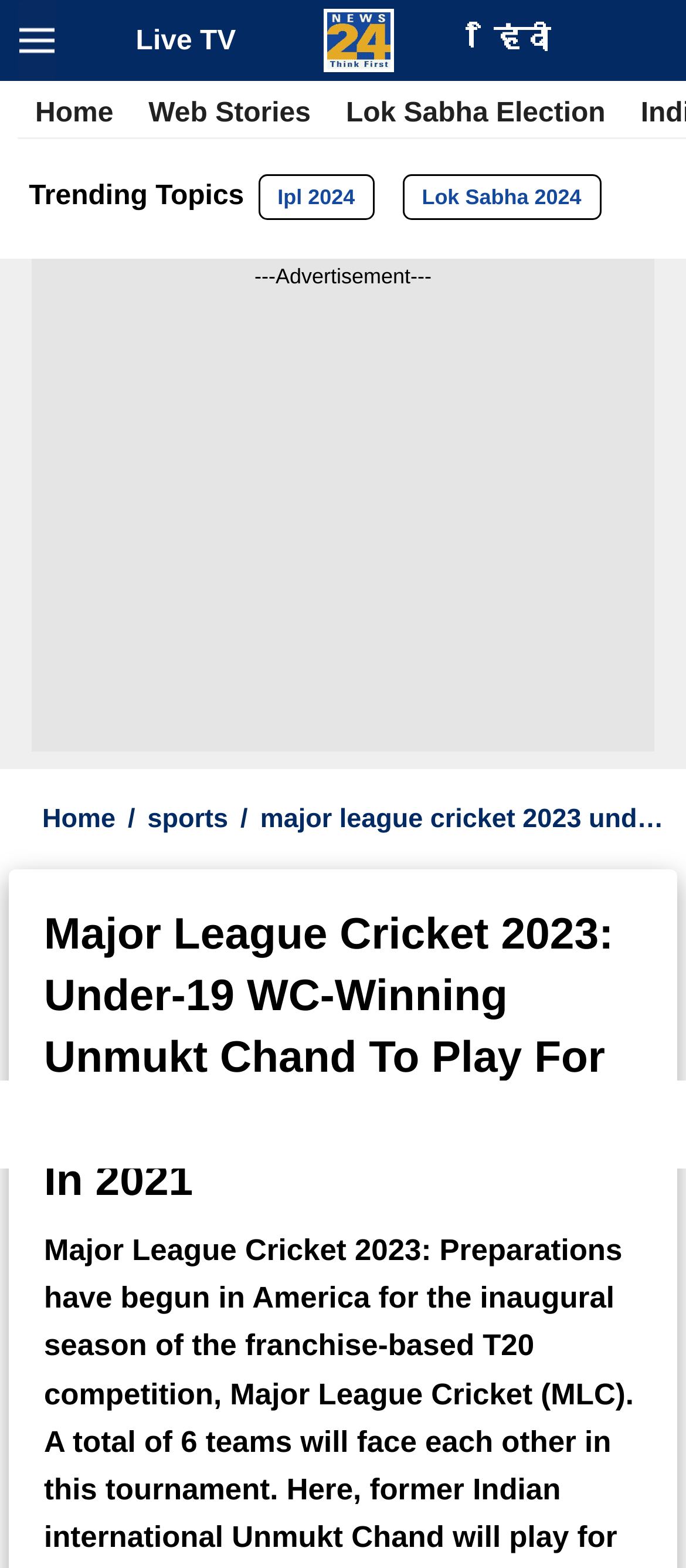Identify and provide the main heading of the webpage.

Major League Cricket 2023: Under-19 WC-Winning Unmukt Chand To Play For Knight Riders; Had Retired In 2021